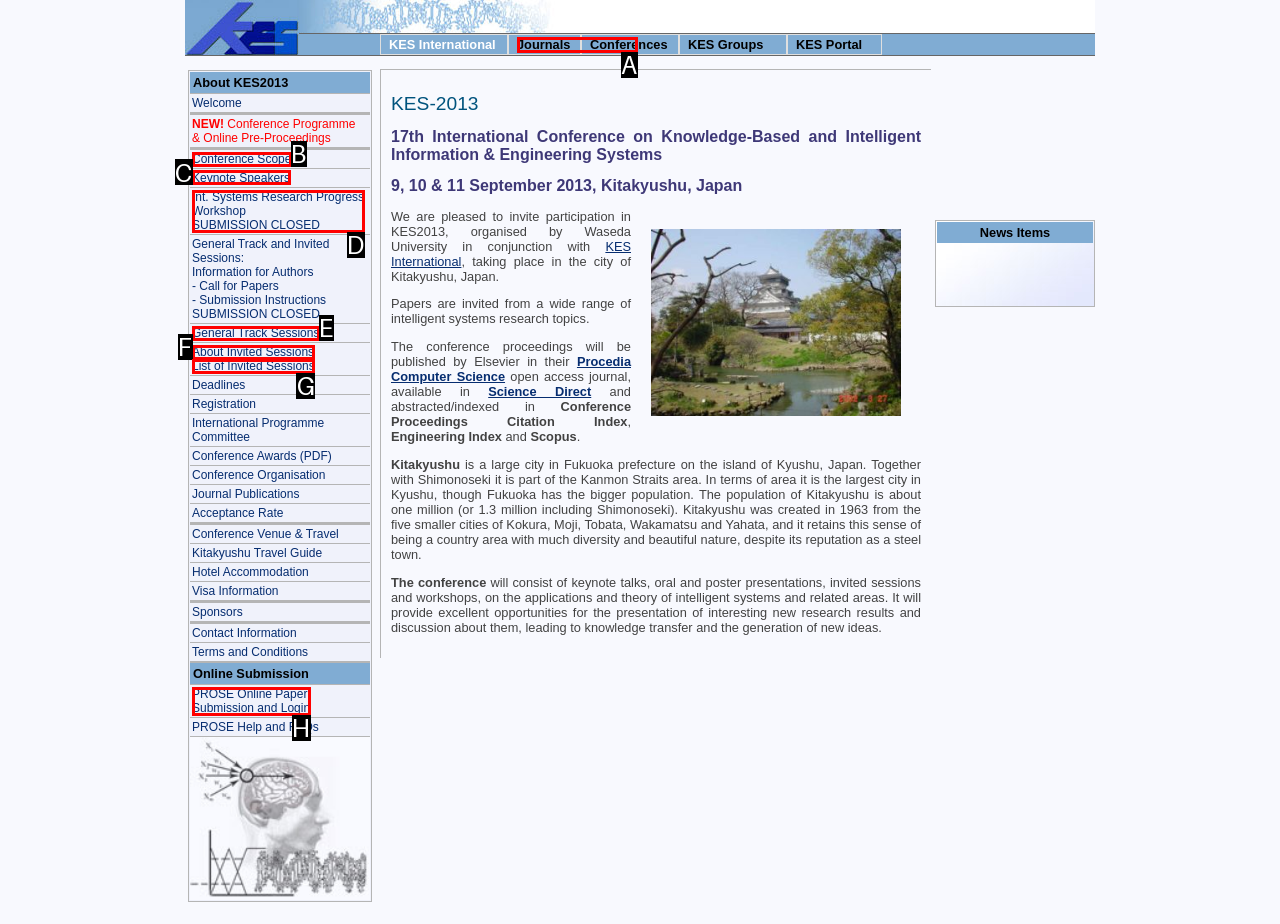Identify the HTML element that should be clicked to accomplish the task: Learn more about 'Keynote Speakers'
Provide the option's letter from the given choices.

C